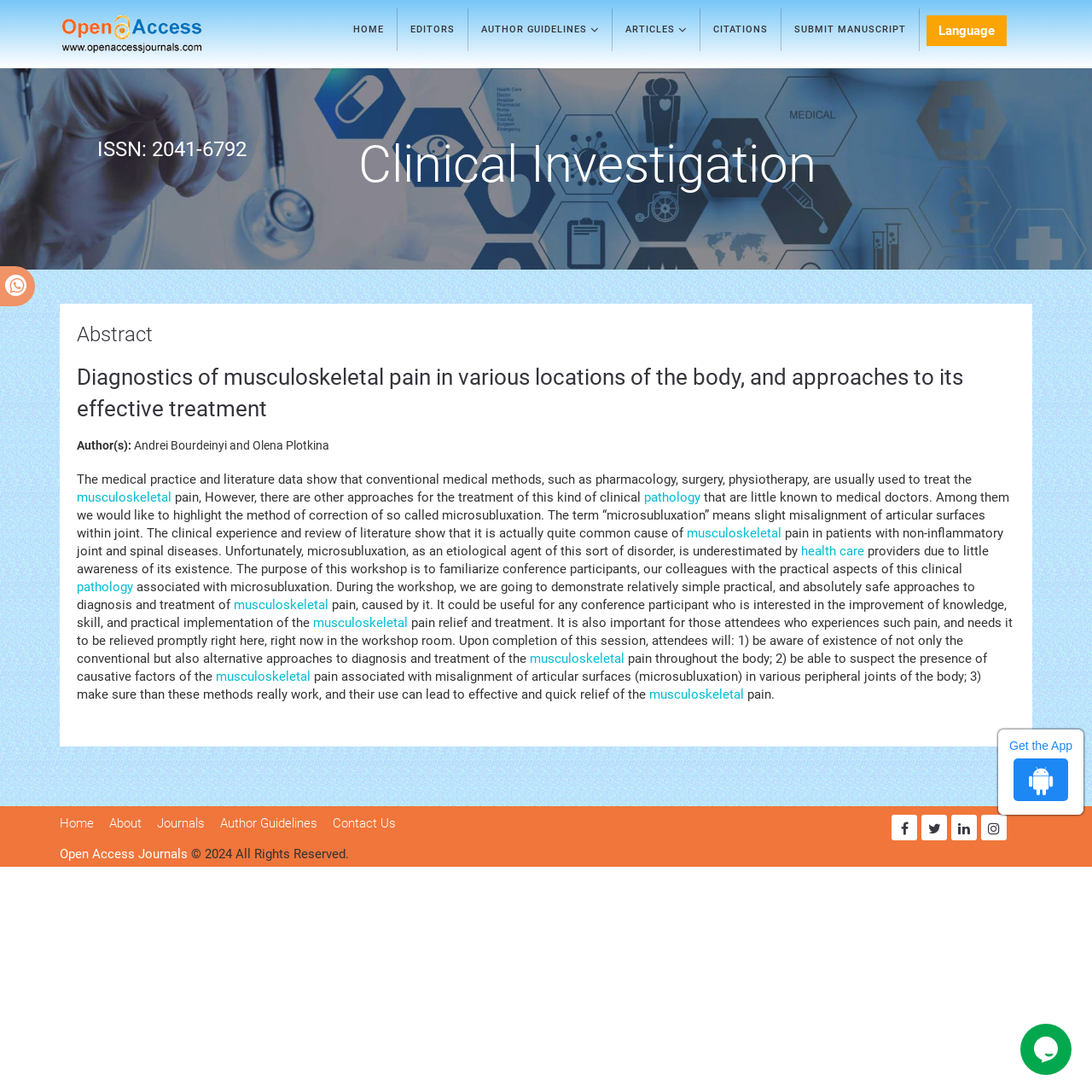Locate the bounding box coordinates of the element that should be clicked to execute the following instruction: "Click on the 'HOME' link".

[0.312, 0.008, 0.363, 0.047]